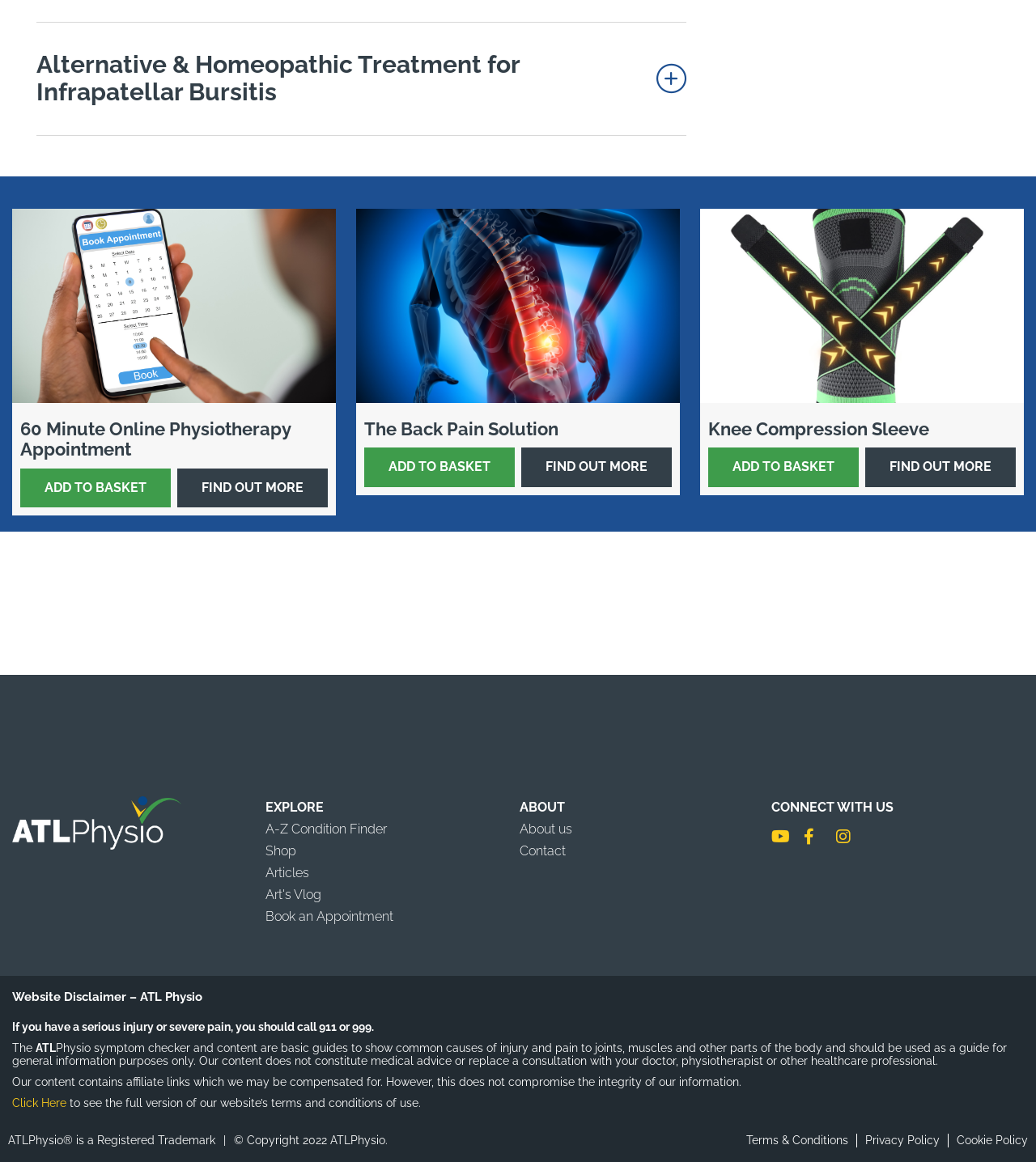Respond concisely with one word or phrase to the following query:
What is the name of the website?

ATL Physio